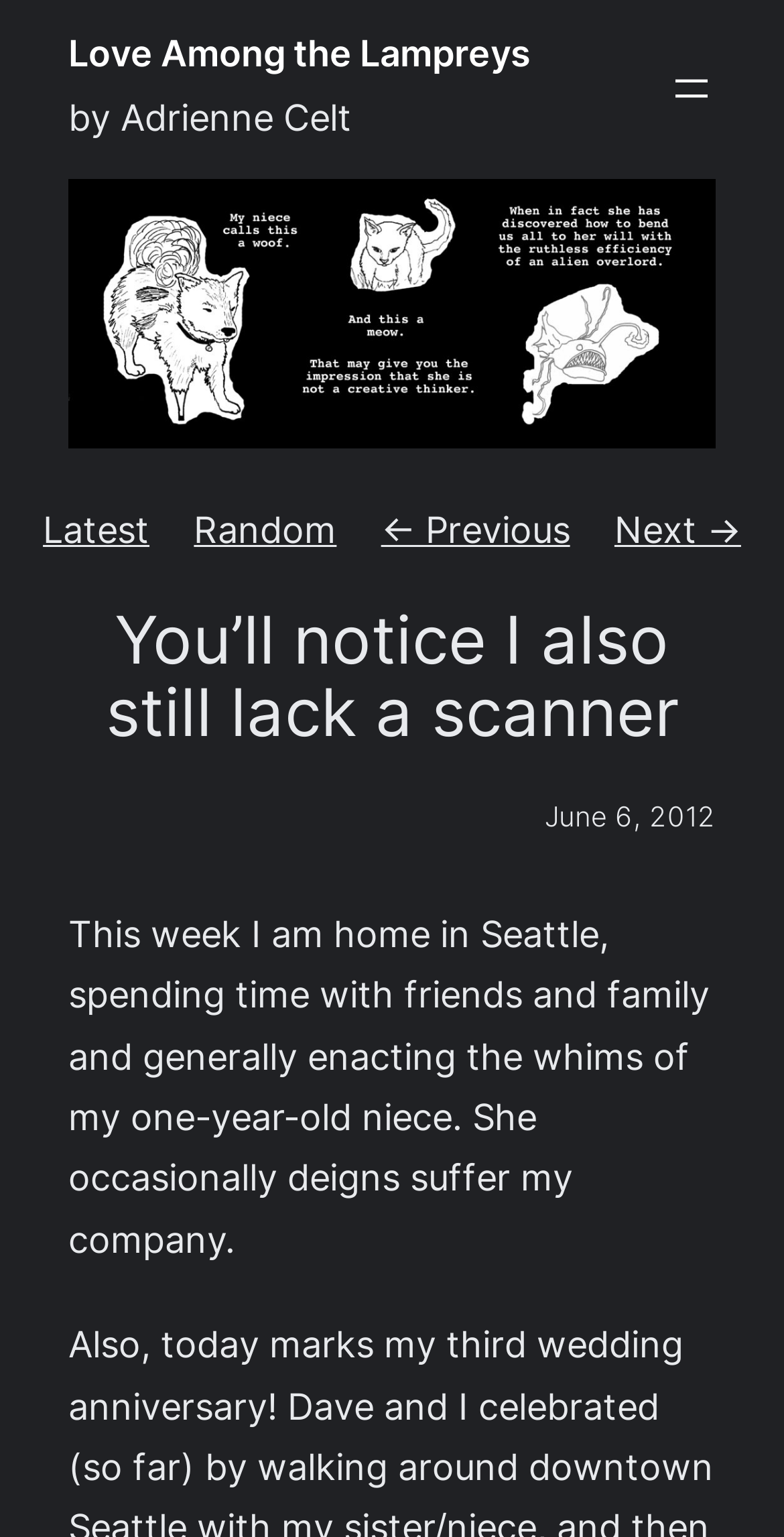What are the navigation options available?
Refer to the screenshot and deliver a thorough answer to the question presented.

The navigation options are available as links below the figure element. The links are 'Latest', 'Random', '← Previous', and 'Next →'.